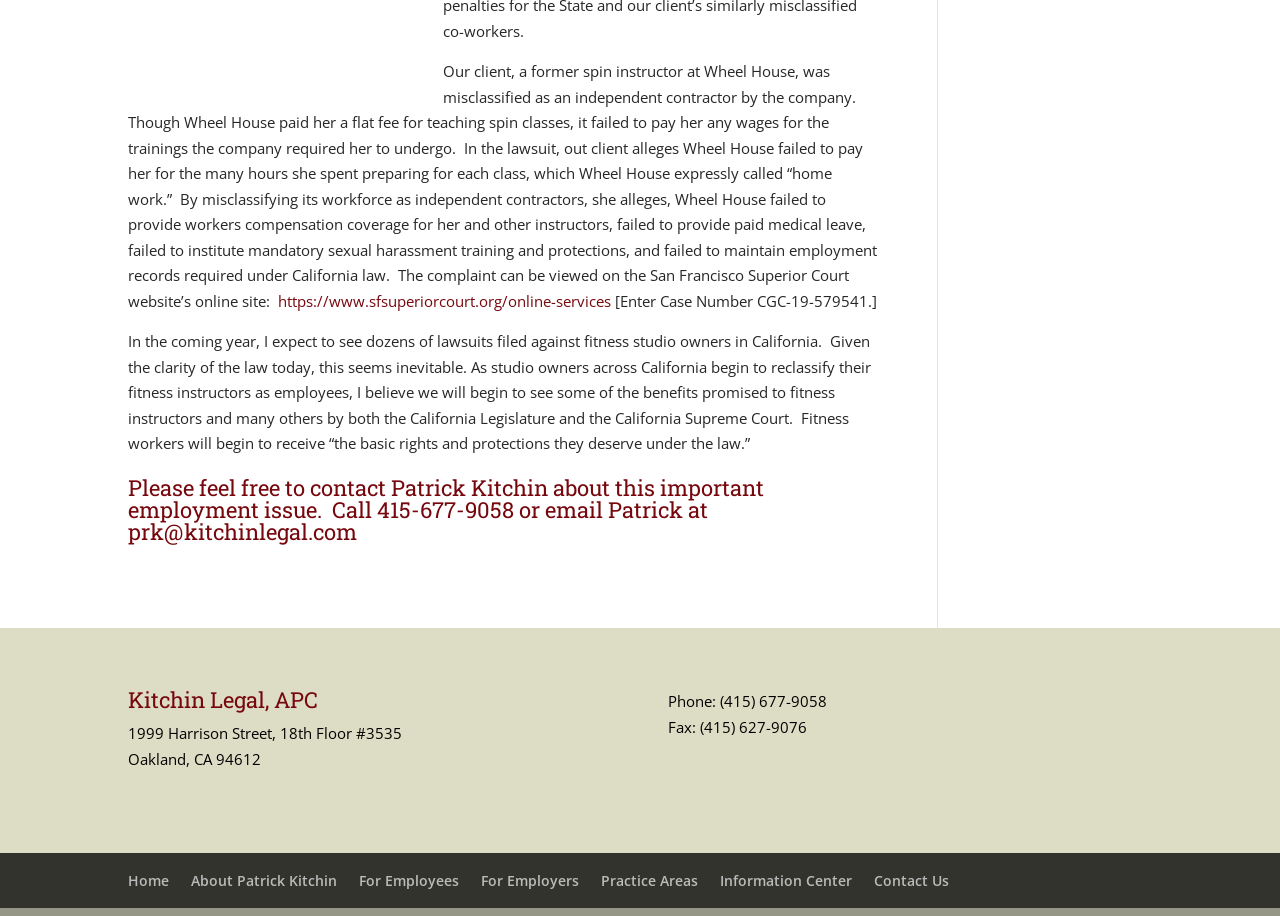Given the element description About Patrick Kitchin, identify the bounding box coordinates for the UI element on the webpage screenshot. The format should be (top-left x, top-left y, bottom-right x, bottom-right y), with values between 0 and 1.

[0.149, 0.951, 0.263, 0.972]